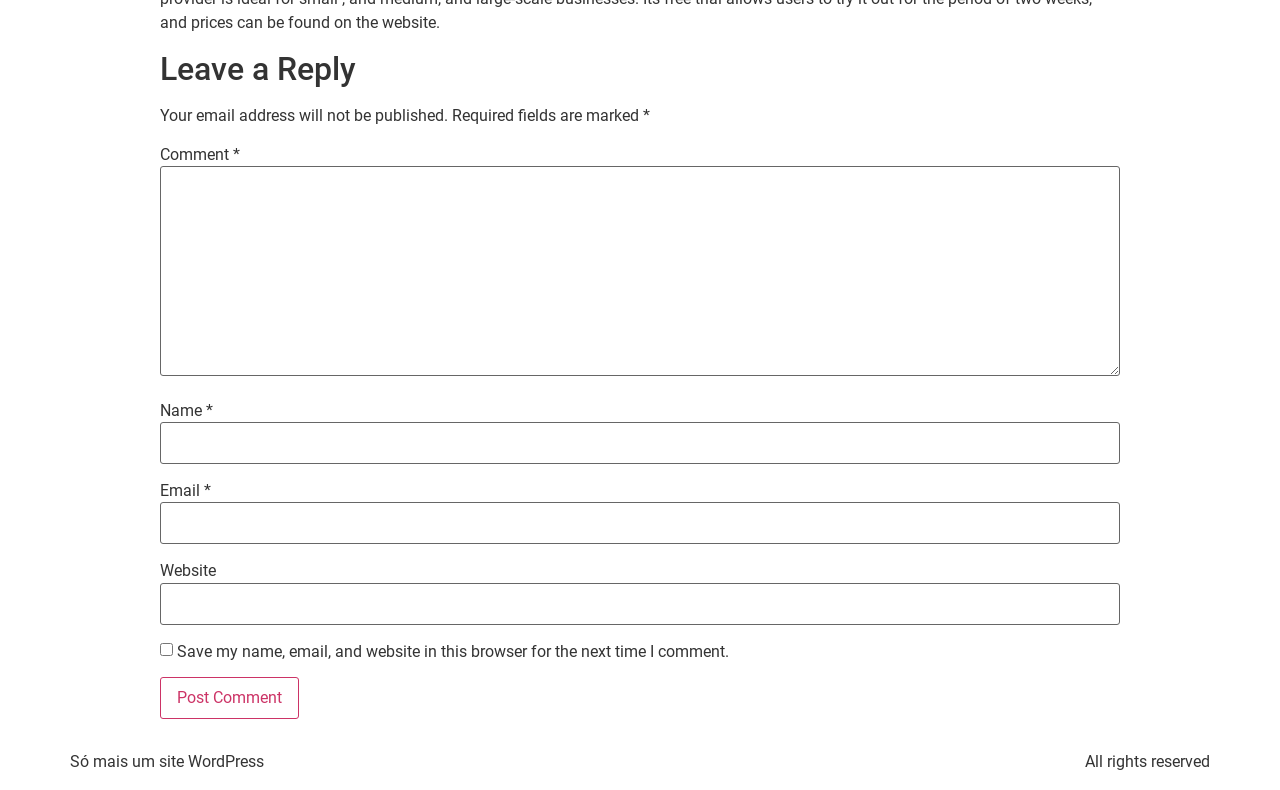Extract the bounding box coordinates for the UI element described as: "parent_node: Email * aria-describedby="email-notes" name="email"".

[0.125, 0.636, 0.875, 0.689]